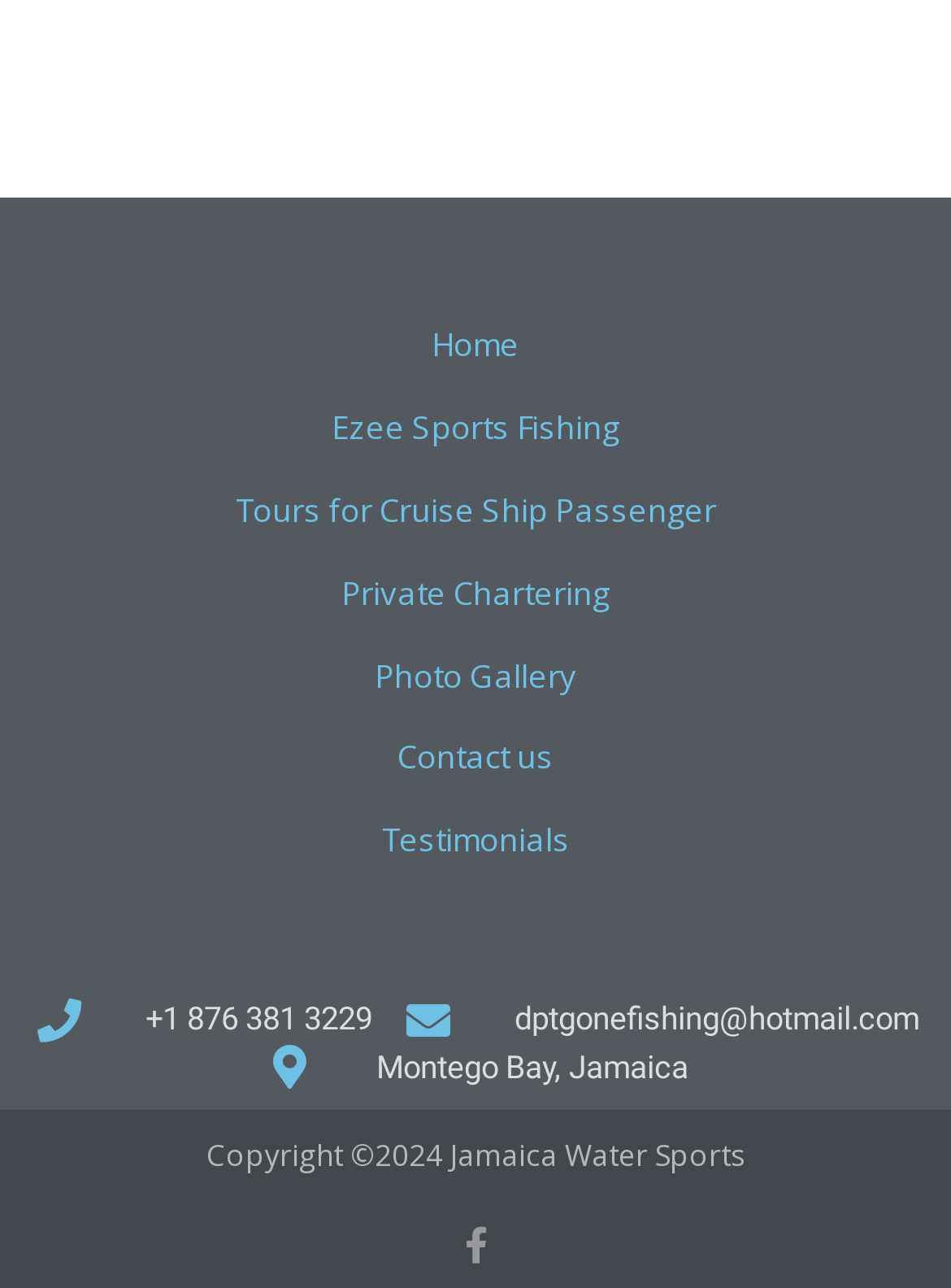Where is Jamaica Water Sports located?
Refer to the image and provide a detailed answer to the question.

I found the location by looking at the footer section of the webpage, where I saw a static text element with the location 'Montego Bay, Jamaica'.